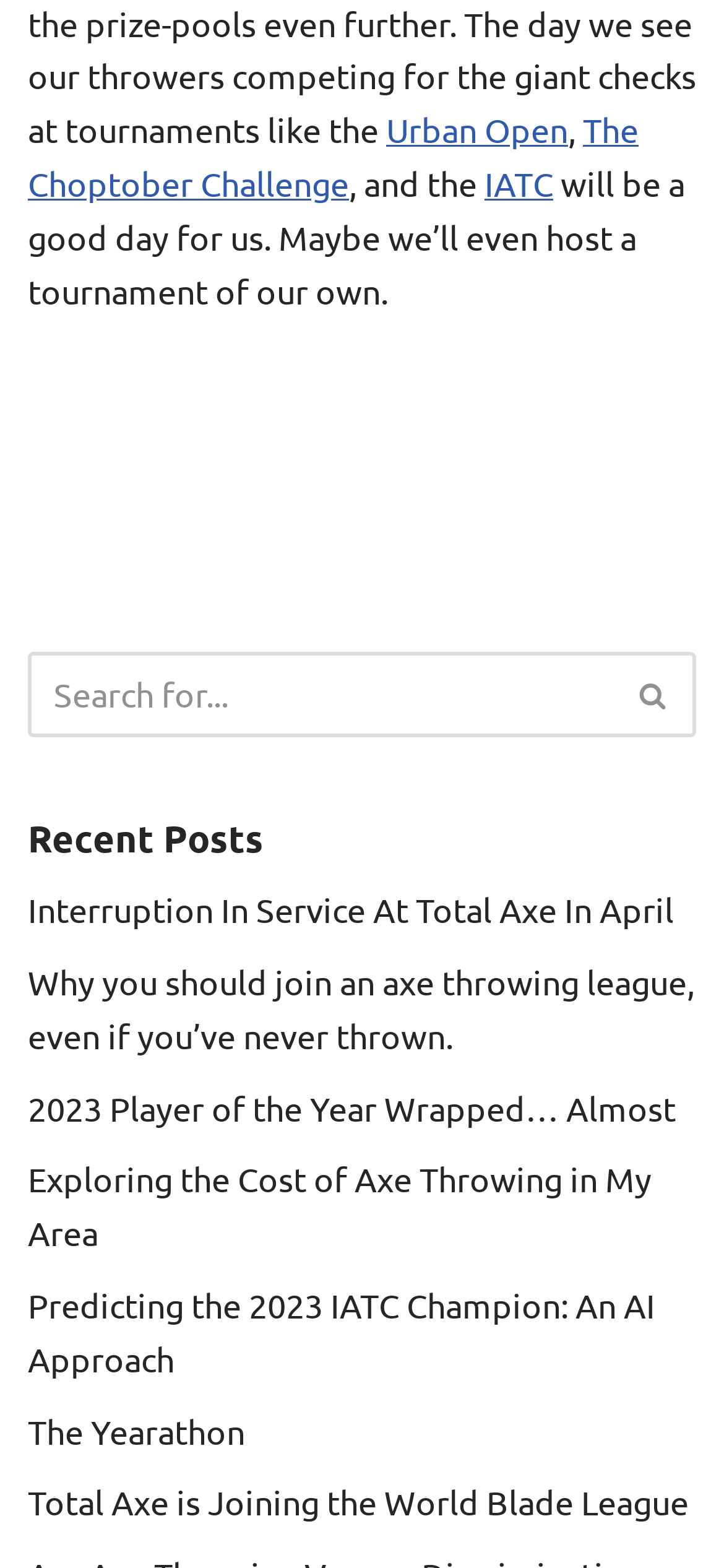Respond to the following question with a brief word or phrase:
What is the purpose of the button with the text 'Search'?

To submit a search query